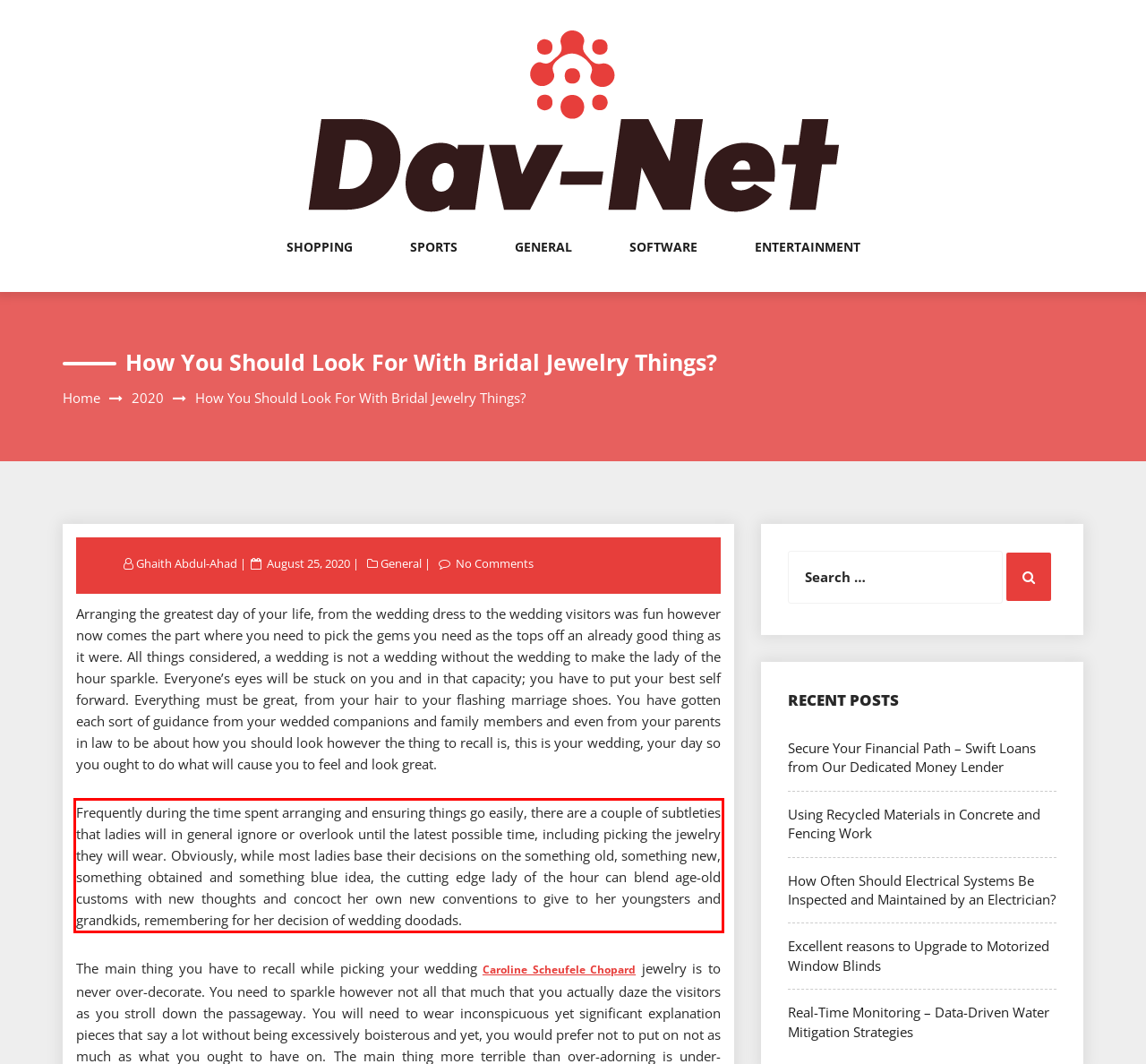Identify the text inside the red bounding box in the provided webpage screenshot and transcribe it.

Frequently during the time spent arranging and ensuring things go easily, there are a couple of subtleties that ladies will in general ignore or overlook until the latest possible time, including picking the jewelry they will wear. Obviously, while most ladies base their decisions on the something old, something new, something obtained and something blue idea, the cutting edge lady of the hour can blend age-old customs with new thoughts and concoct her own new conventions to give to her youngsters and grandkids, remembering for her decision of wedding doodads.